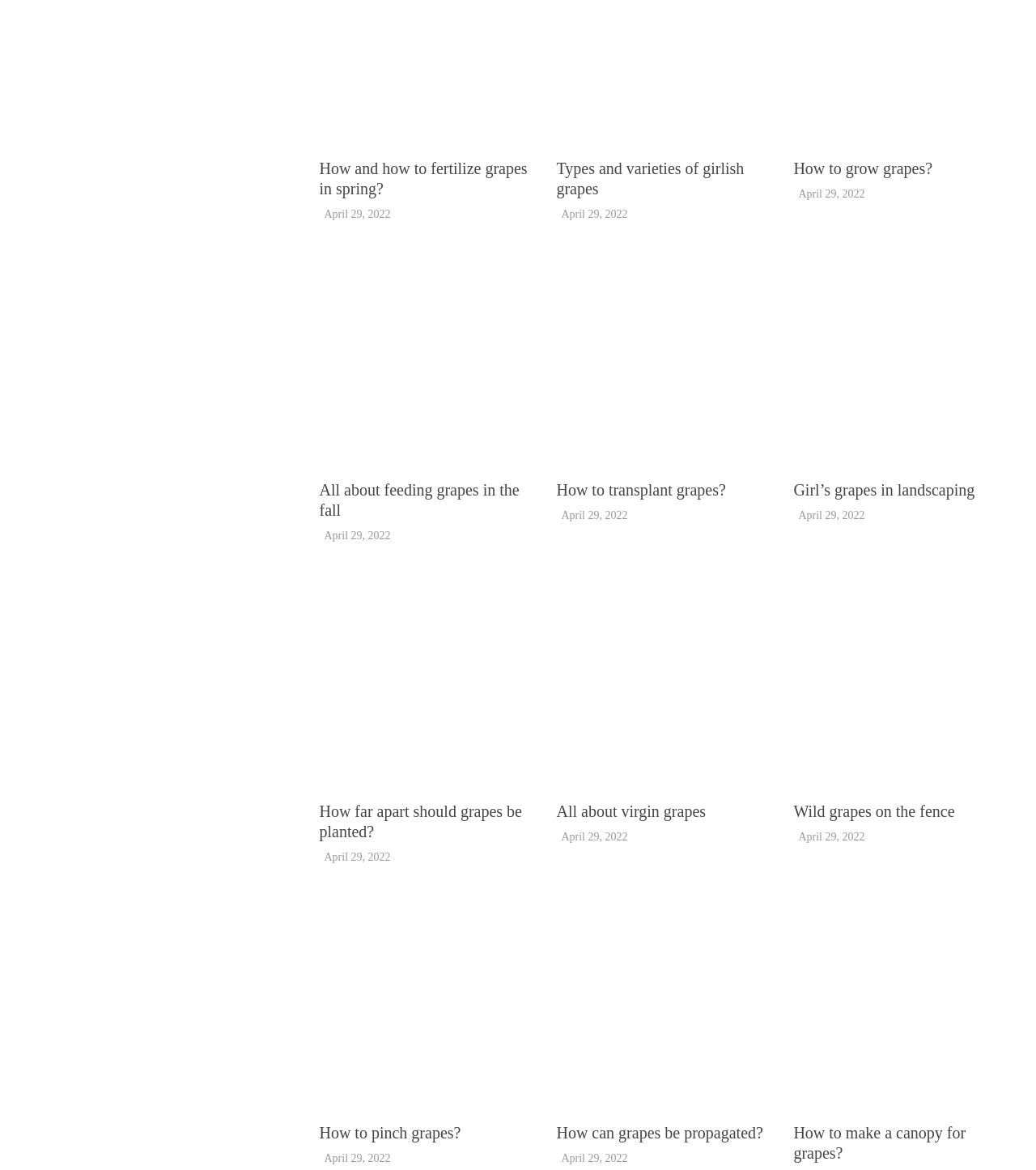Identify the coordinates of the bounding box for the element that must be clicked to accomplish the instruction: "Select a category from the dropdown menu".

None